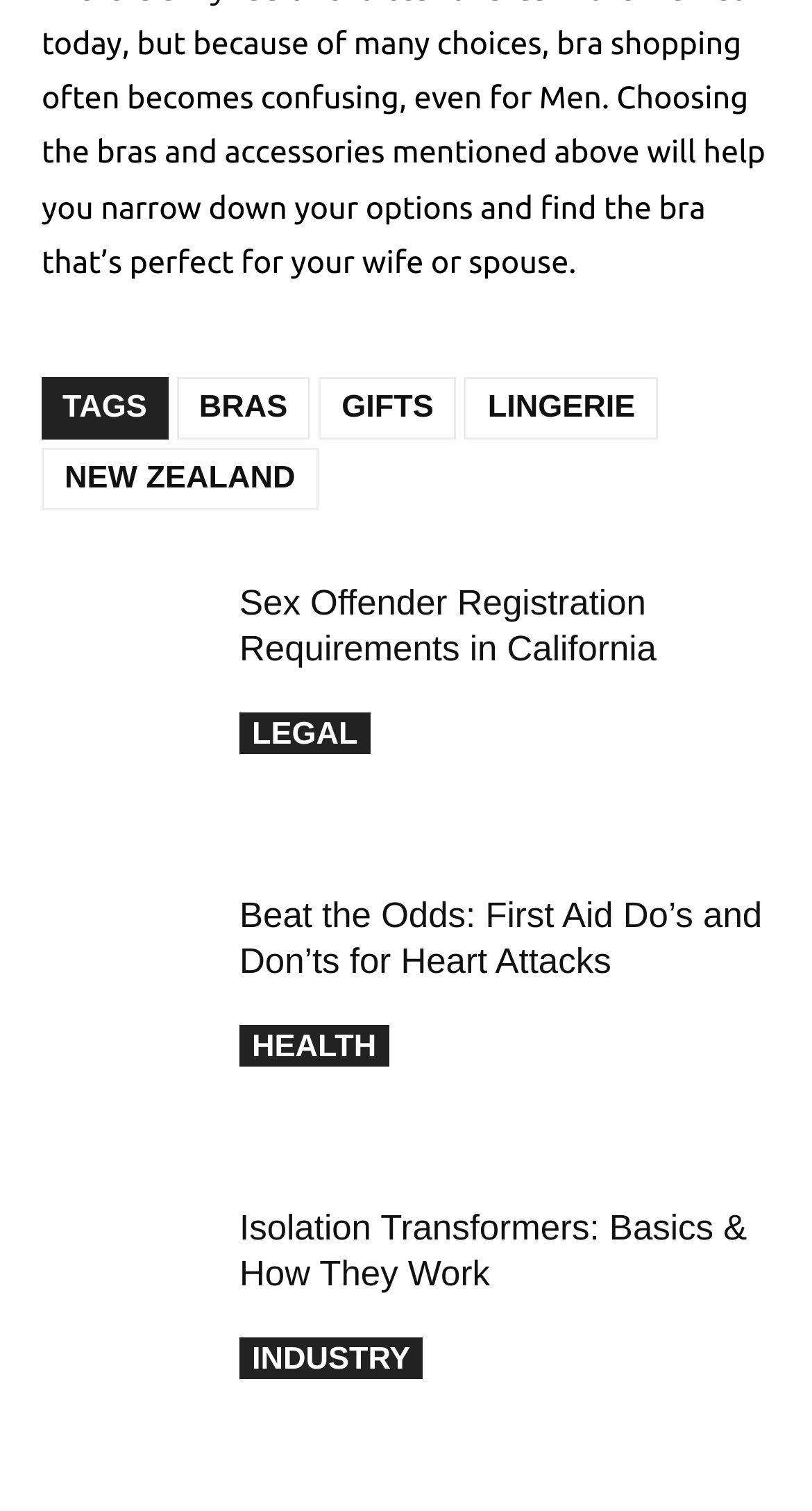Answer the question below with a single word or a brief phrase: 
How many industry-related articles are there?

1